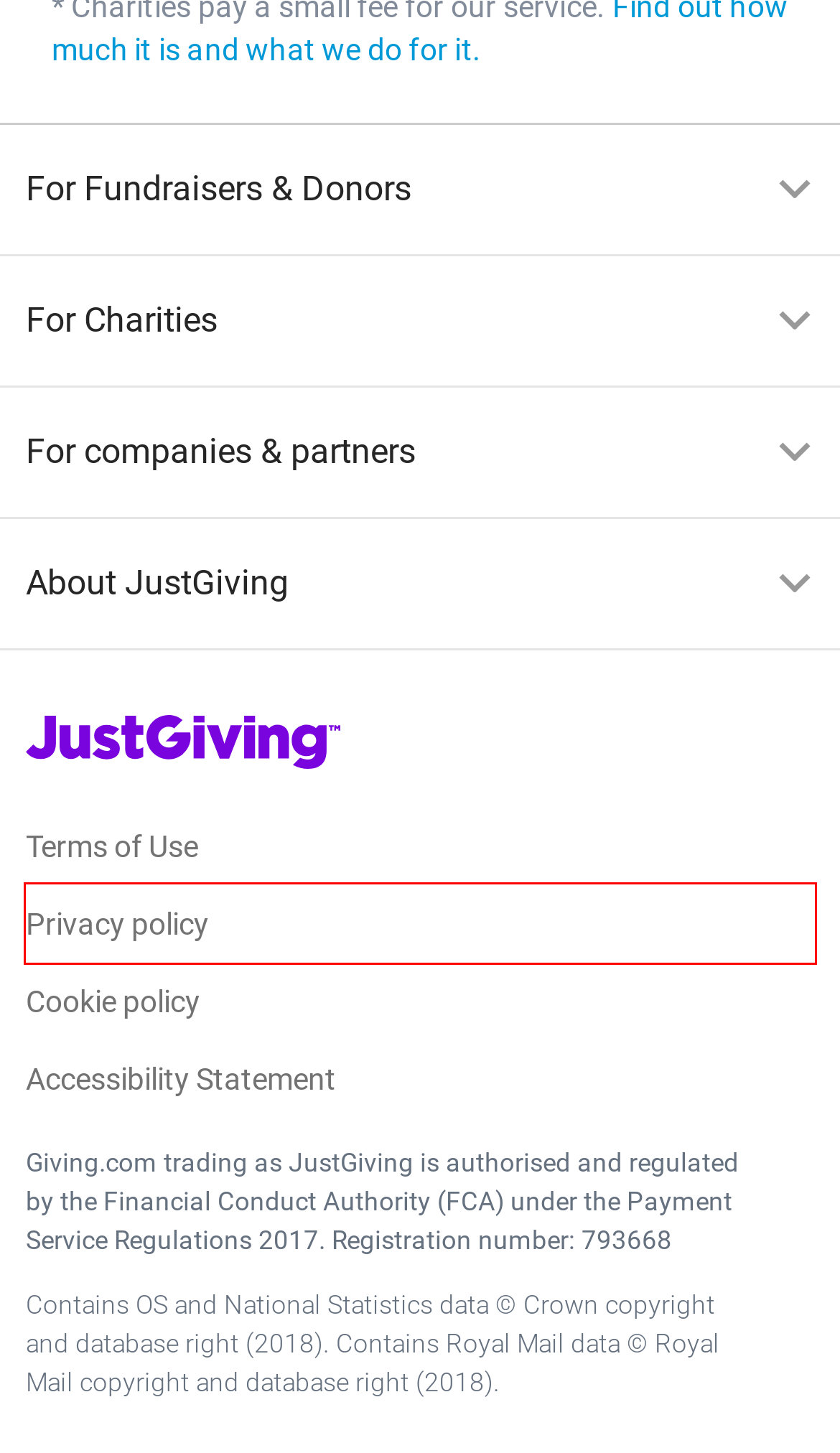Review the screenshot of a webpage containing a red bounding box around an element. Select the description that best matches the new webpage after clicking the highlighted element. The options are:
A. Support & Guidance Hub | JustGiving
B. The Worcestershire Neonatal Unit Fund - JustGiving
C. Comprehensive Privacy Policy v30 | JustGiving
D. Terms of Service - Understand Our Policies & Guidelines | JustGiving
E. Learn about our Cookies policy - JustGiving
F. Worcestershire Acute Hospitals Charity - JustGiving
G. Worcestershire Acute Hospitals Charity
H. Online fundraising donations and ideas - JustGiving

D